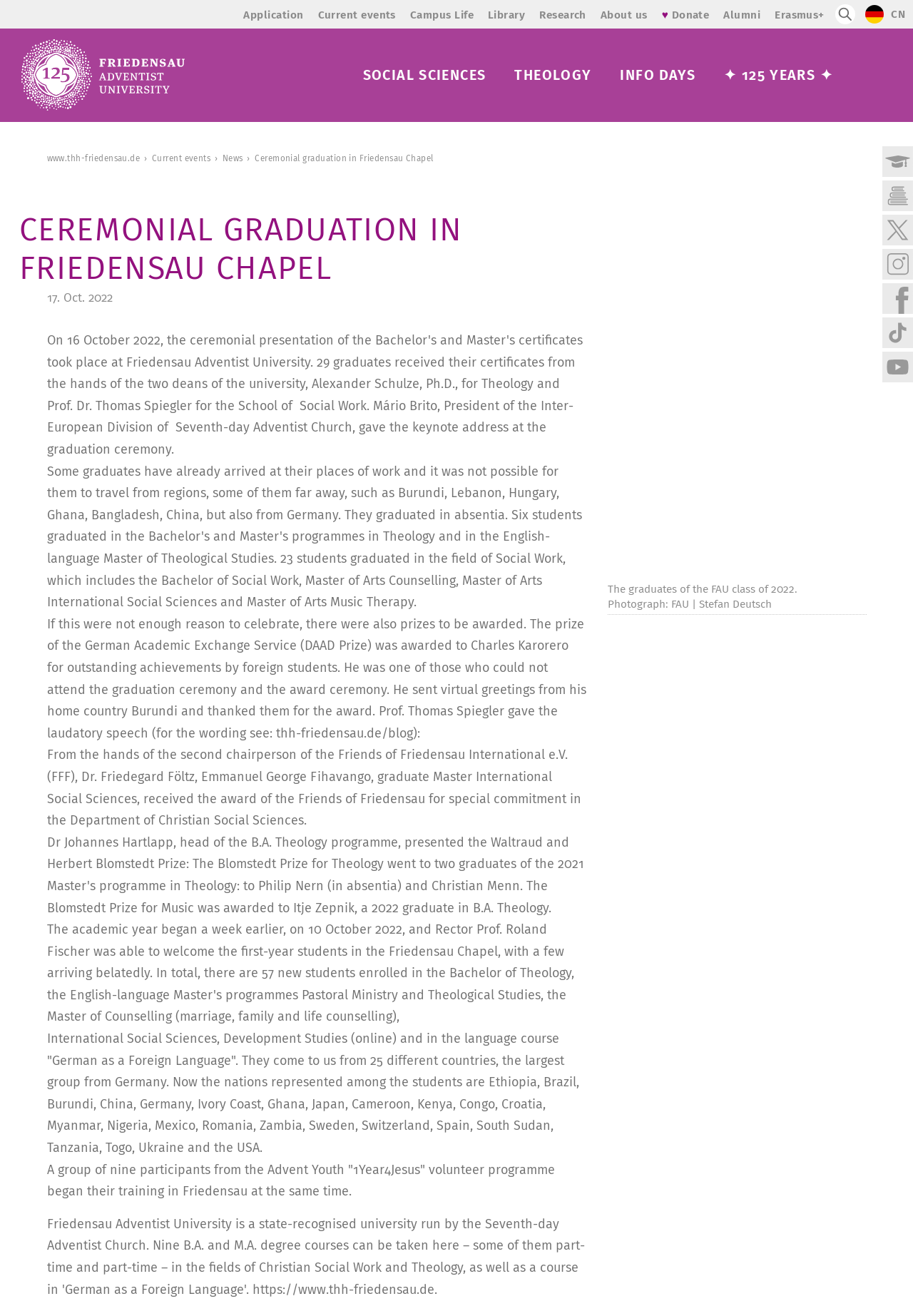Can you give a detailed response to the following question using the information from the image? How many countries are represented among the students?

The text in the main content mentions that the students come from 25 different countries, including Germany, Ethiopia, Brazil, and others.